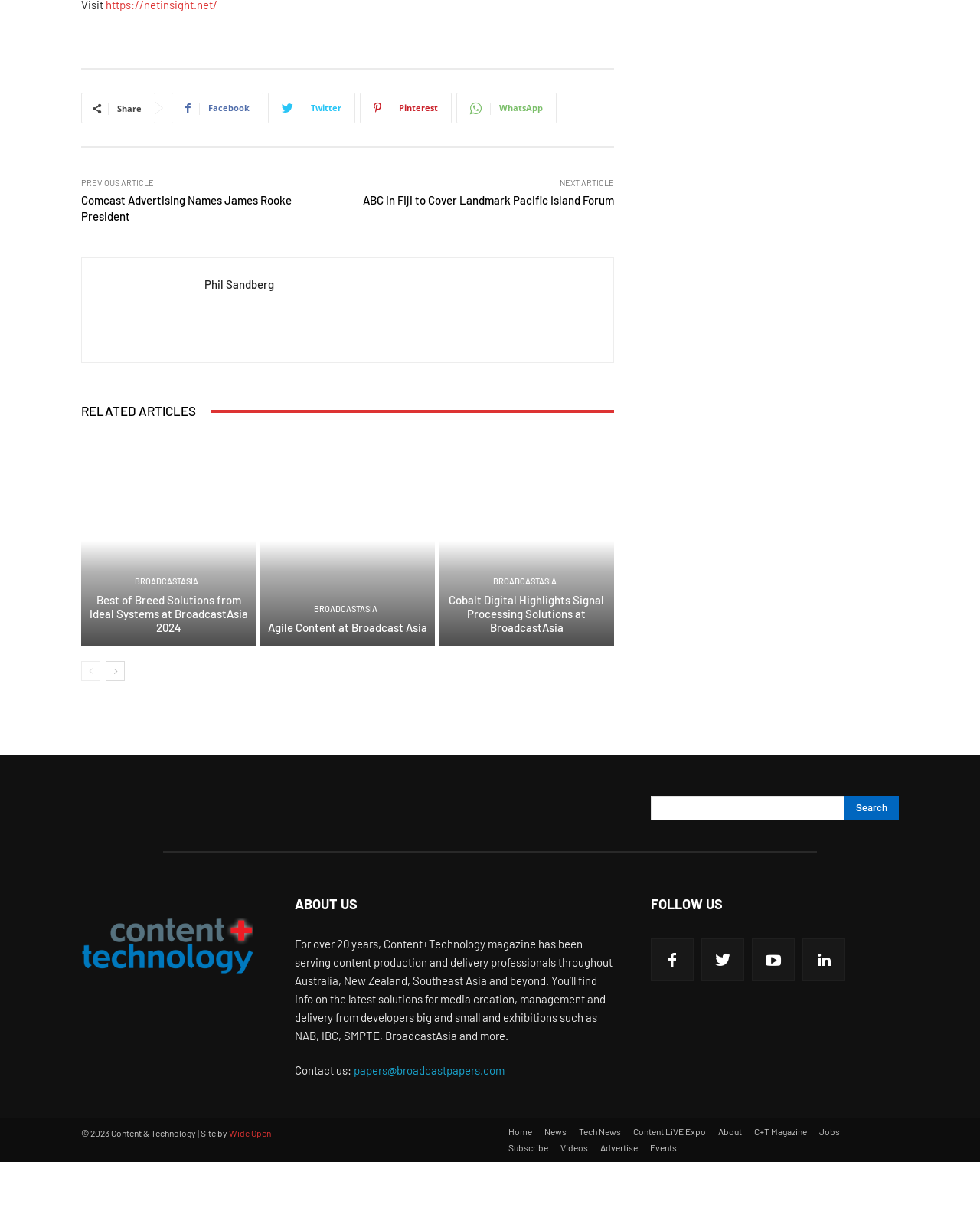Answer the question below in one word or phrase:
How many navigation menu items are available?

9